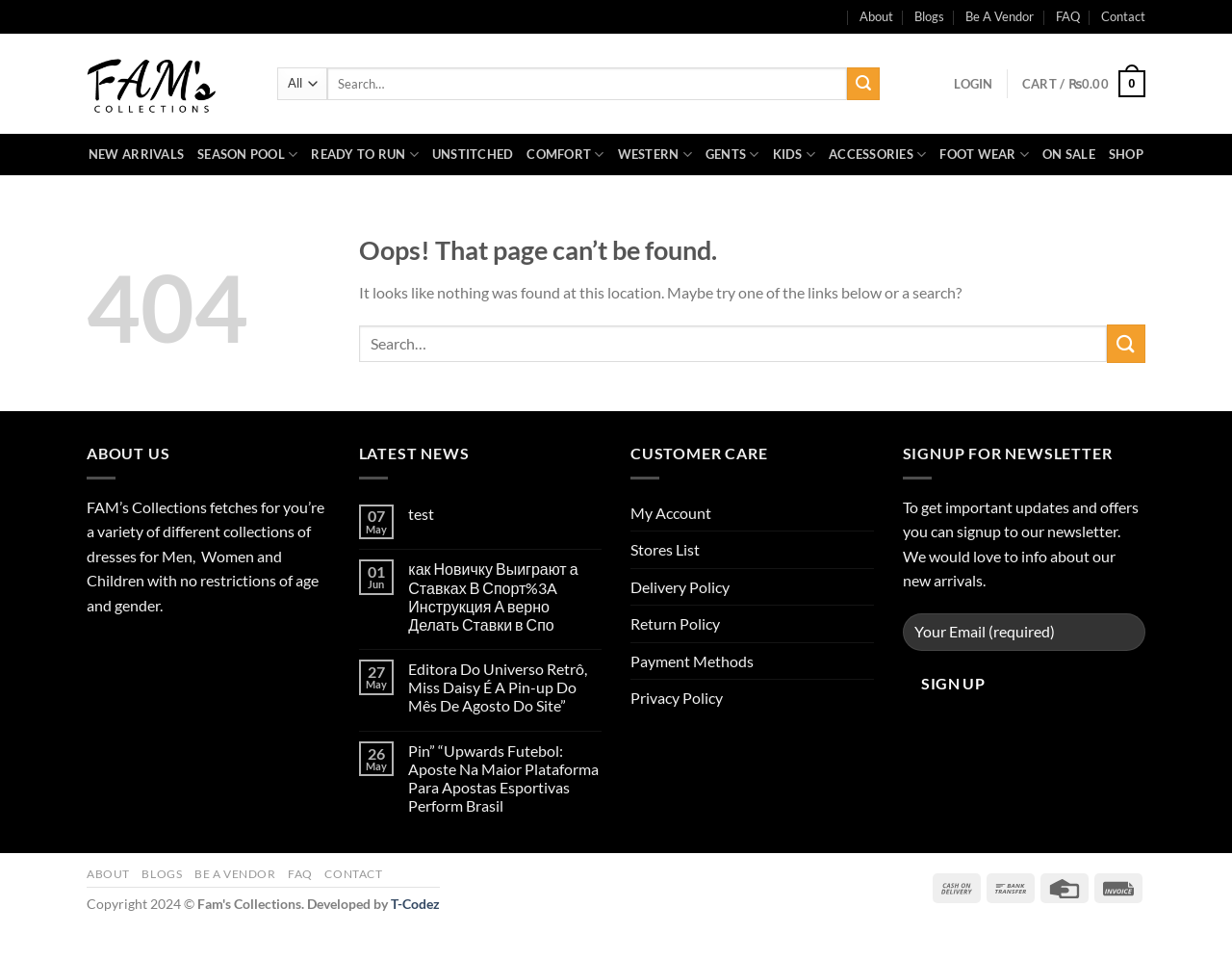Provide an in-depth caption for the elements present on the webpage.

This webpage is a 404 error page from FAM's Collections, indicating that the requested page cannot be found. At the top, there are three social media links to follow FAM's Collections on Facebook, Instagram, and to send an email. Next to these links, there is a newsletter link and several navigation links, including About, Blogs, Be A Vendor, FAQ, Contact, and LOGIN.

Below these links, there is a search bar with a submit button. On the right side of the search bar, there are two links: LOGIN and CART with a price of ₨0.00.

The main content area is divided into two sections. The left section has a heading "Oops! That page can’t be found." followed by a paragraph of text suggesting to try one of the links below or a search. Below this text, there is a search bar with a submit button.

The right section has several links, including NEW ARRIVALS, SEASON POOL, READY TO RUN, UNSTITCHED, COMFORT, WESTERN, GENTS, KIDS, ACCESSORIES, FOOT WEAR, and ON SALE. Each of these links has a dropdown menu.

At the bottom of the page, there are three sections: ABOUT US, LATEST NEWS, and CUSTOMER CARE. The ABOUT US section has a brief description of FAM's Collections and three social media links. The LATEST NEWS section has three news articles with dates and titles. The CUSTOMER CARE section has several links, including My Account, Stores List, Delivery Policy, Return Policy, Payment Methods, and Privacy Policy.

Finally, there is a SIGNUP FOR NEWSLETTER section with a form to enter an email address and a submit button. Below this form, there are four images.